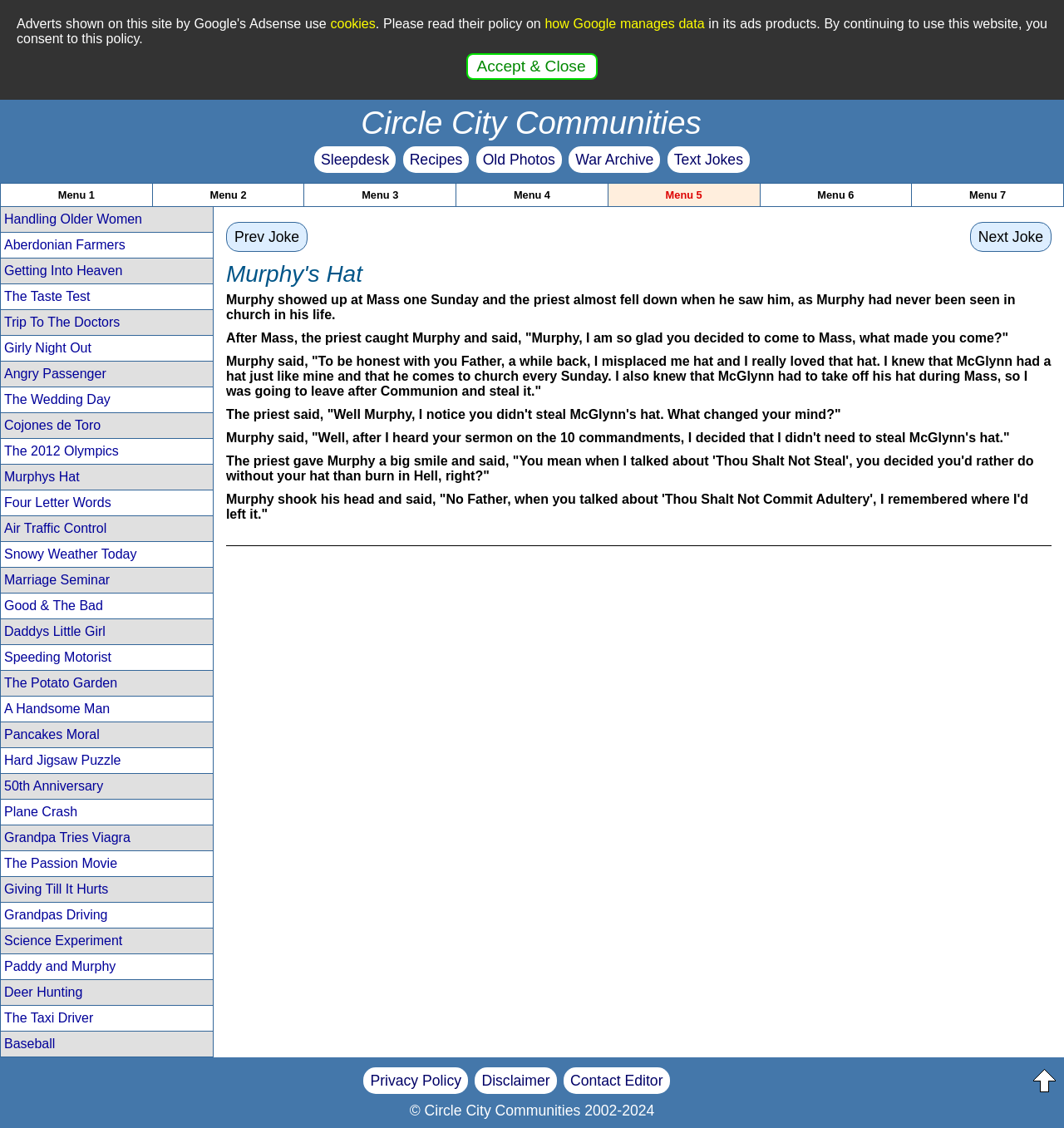What is the first joke title?
Examine the webpage screenshot and provide an in-depth answer to the question.

I looked at the first link in the grid cell of the second table, which is 'Handling Older Women', so it is the first joke title.